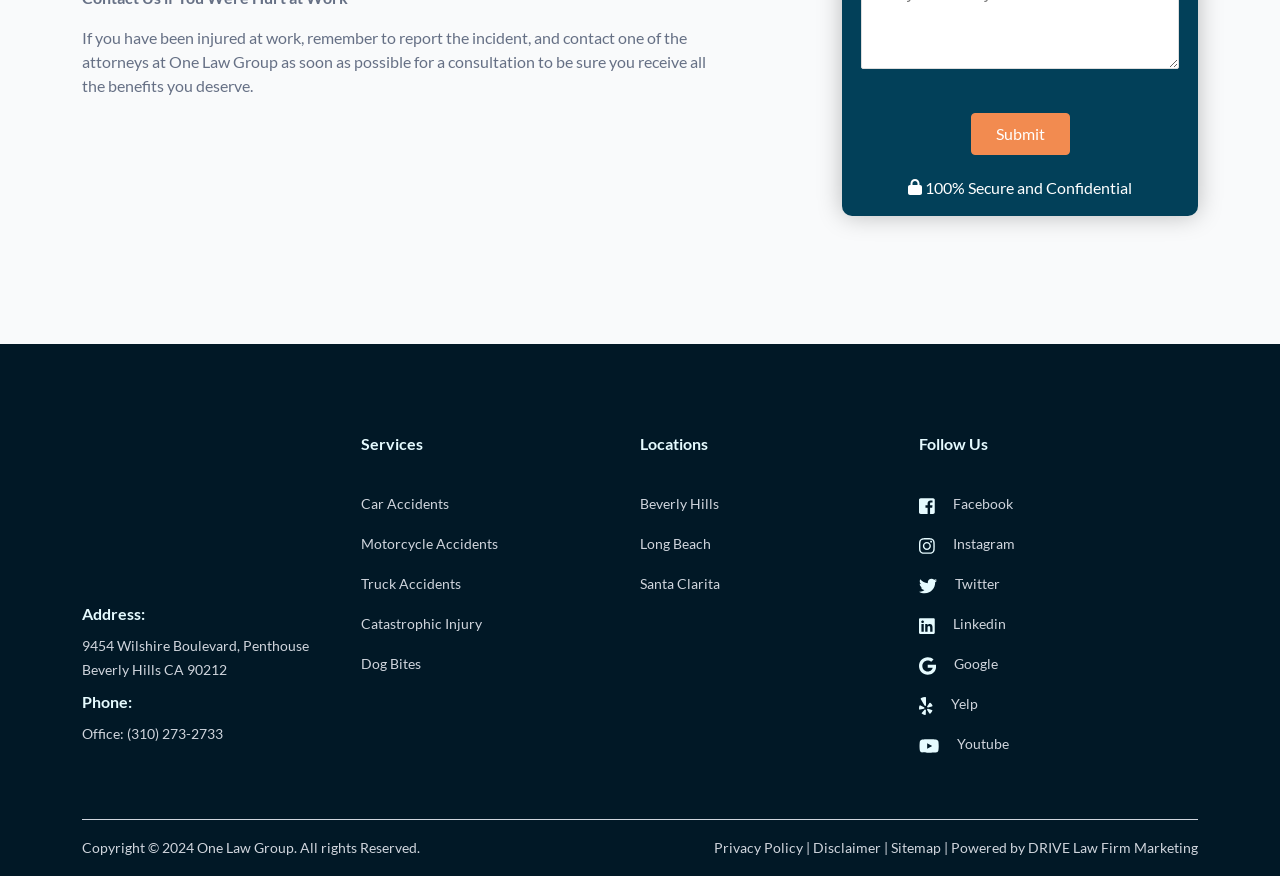Based on the element description: "Send feedback", identify the UI element and provide its bounding box coordinates. Use four float numbers between 0 and 1, [left, top, right, bottom].

None